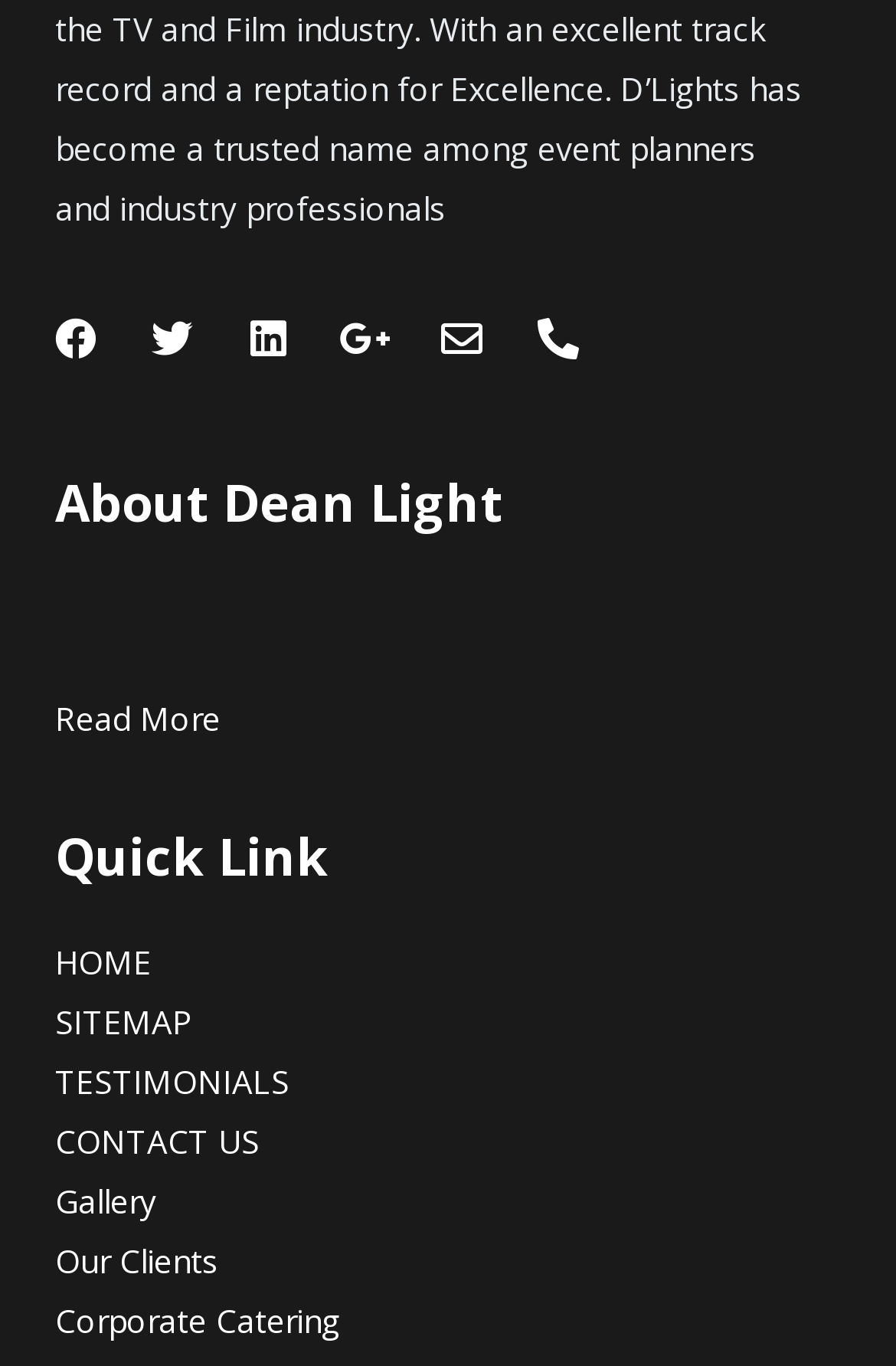How many social media links are available?
Offer a detailed and full explanation in response to the question.

I counted the number of social media links available on the webpage, which are Facebook, Twitter, Linkedin, Google-plus-g, Envelope, and Phone-alt.